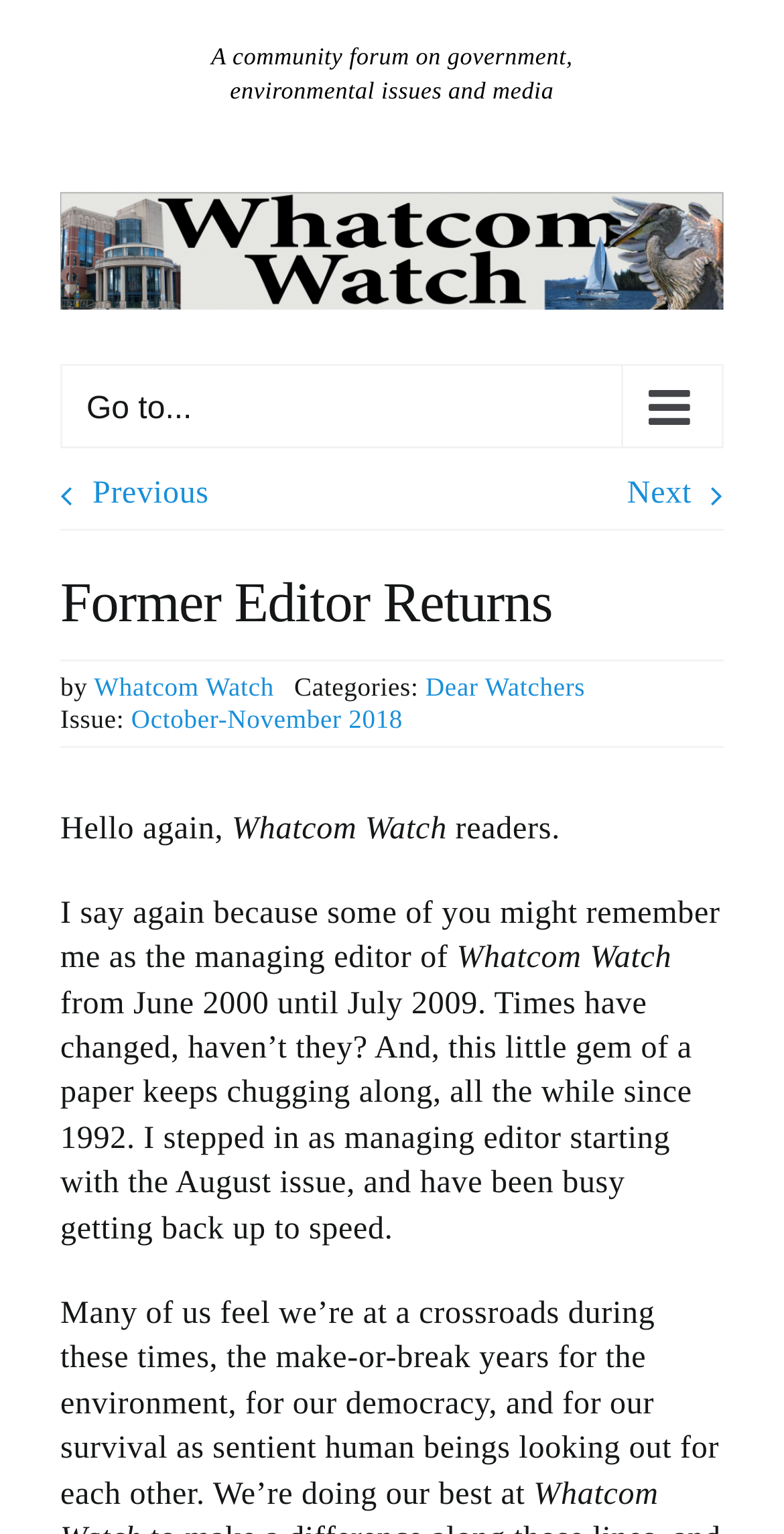Using the provided description Dear Watchers, find the bounding box coordinates for the UI element. Provide the coordinates in (top-left x, top-left y, bottom-right x, bottom-right y) format, ensuring all values are between 0 and 1.

[0.543, 0.437, 0.746, 0.457]